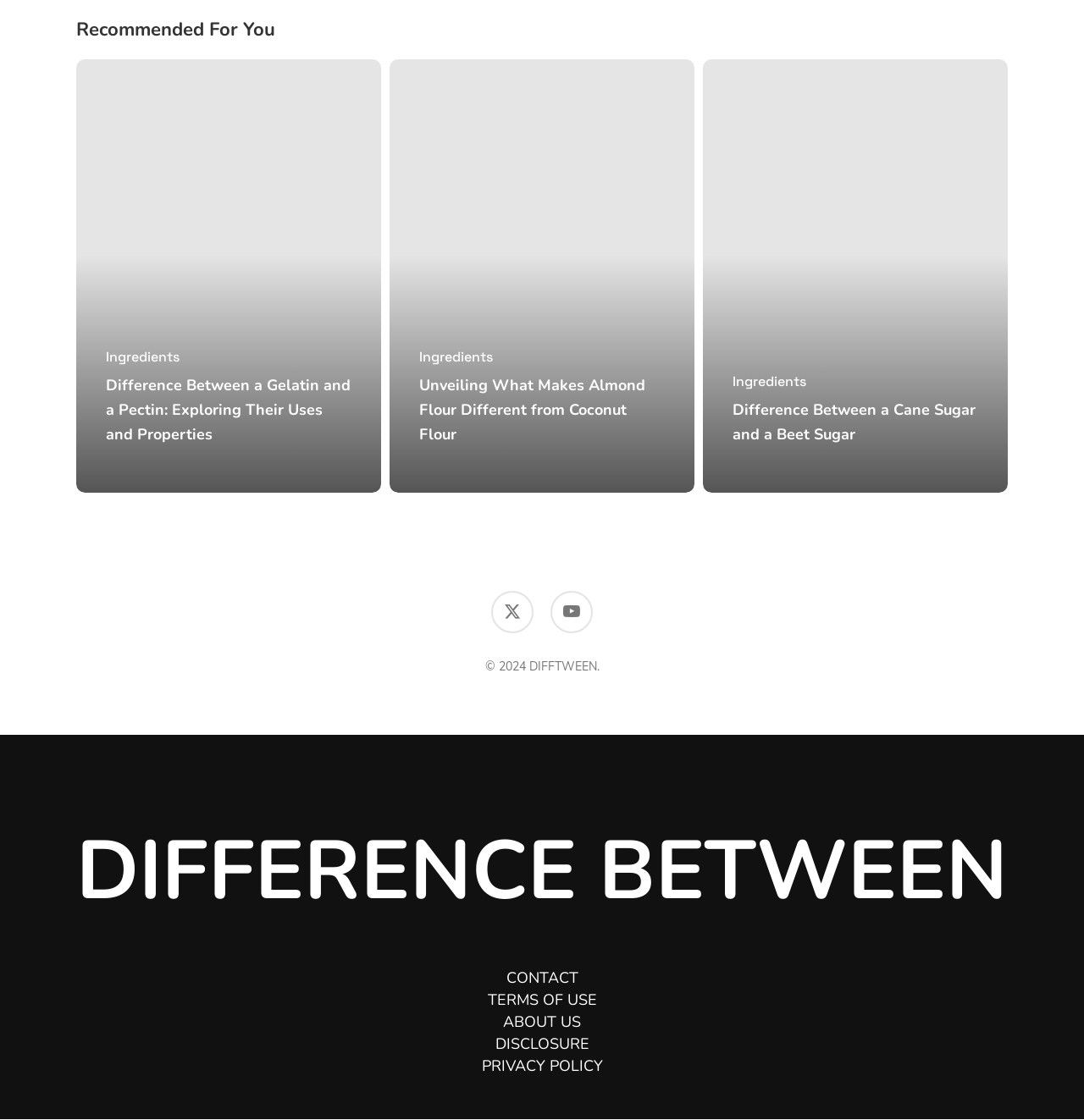Given the following UI element description: "Ingredients", find the bounding box coordinates in the webpage screenshot.

[0.676, 0.334, 0.744, 0.347]